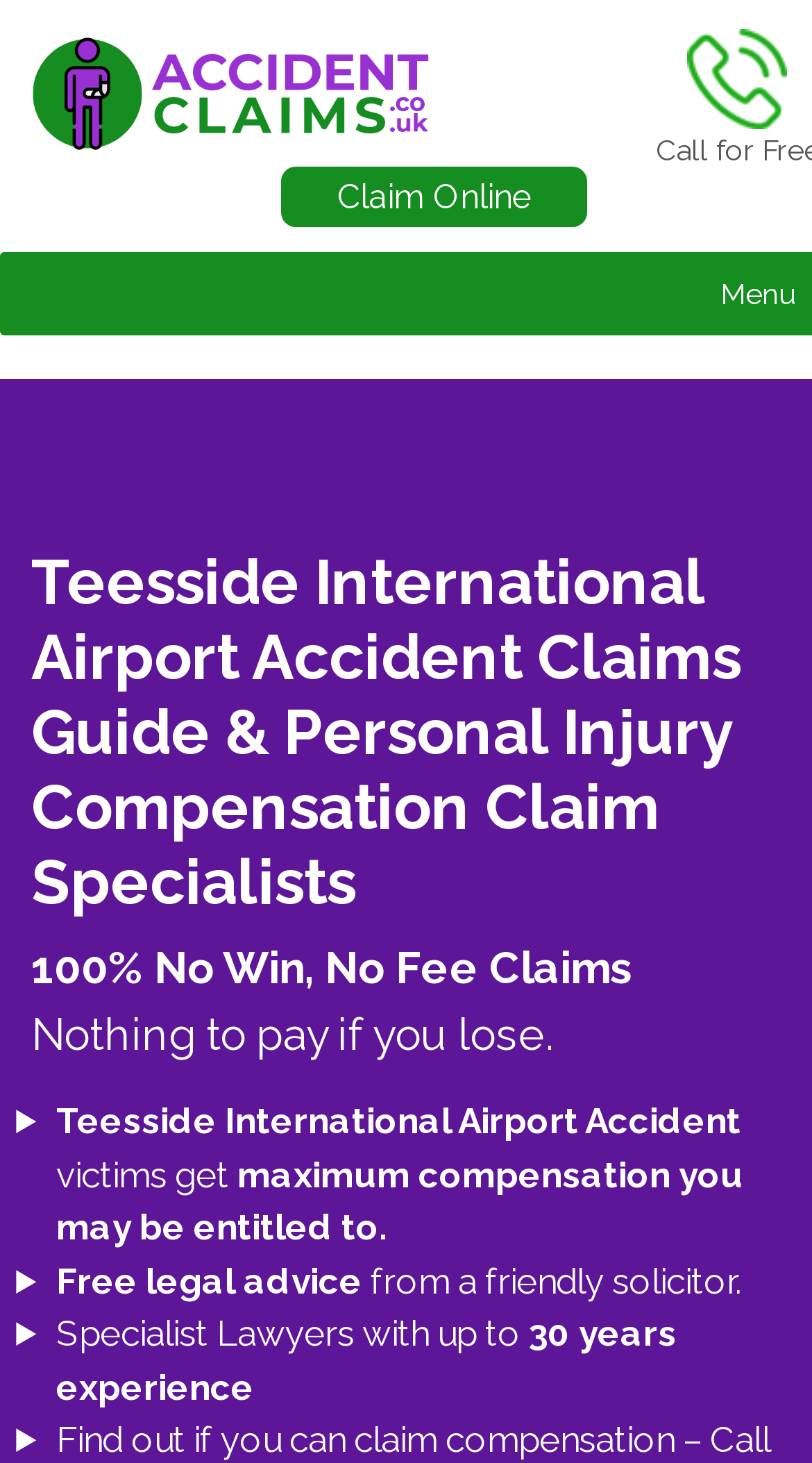Answer with a single word or phrase: 
What can you do to find out if you can claim compensation?

Call